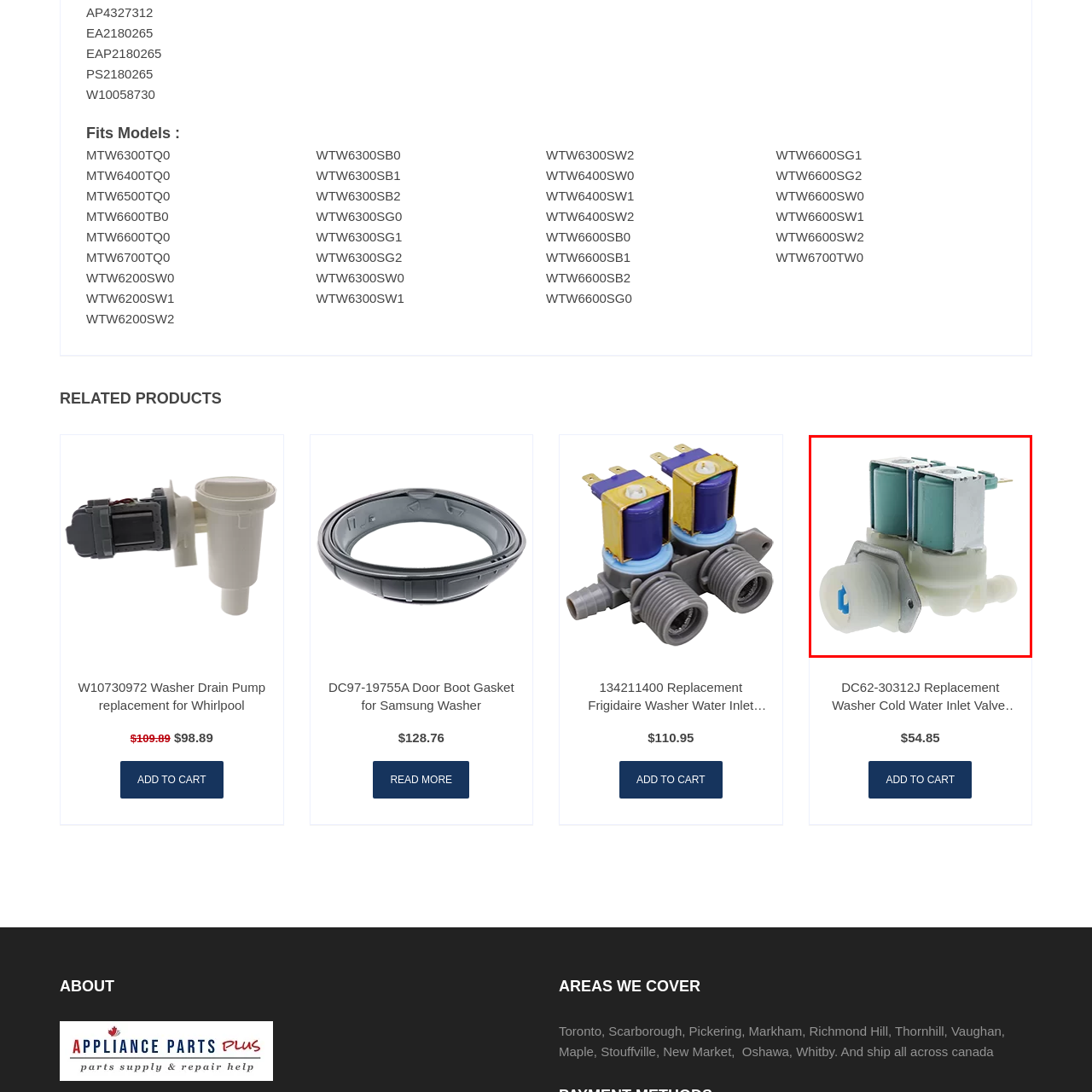Write a thorough description of the contents of the image marked by the red outline.

The image displays a **Replacement Washer Cold Water Inlet Valve** designed for use in washing machines. This component is essential for controlling the flow of cold water into the washer, ensuring optimal performance and efficiency during the washing cycle. The valve features two solenoids, indicated by the blue and green elements, and is attached to a white housing that connects to the water supply. Its compact design allows for easy installation in compatible washing machines, making it a practical choice for repairs or upgrades. This specific model, identified as **DC62-30312H**, is ideal for restoring functionality to washers that have experienced cold water inlet issues. The part is currently available for purchase at a price of **$54.85**.